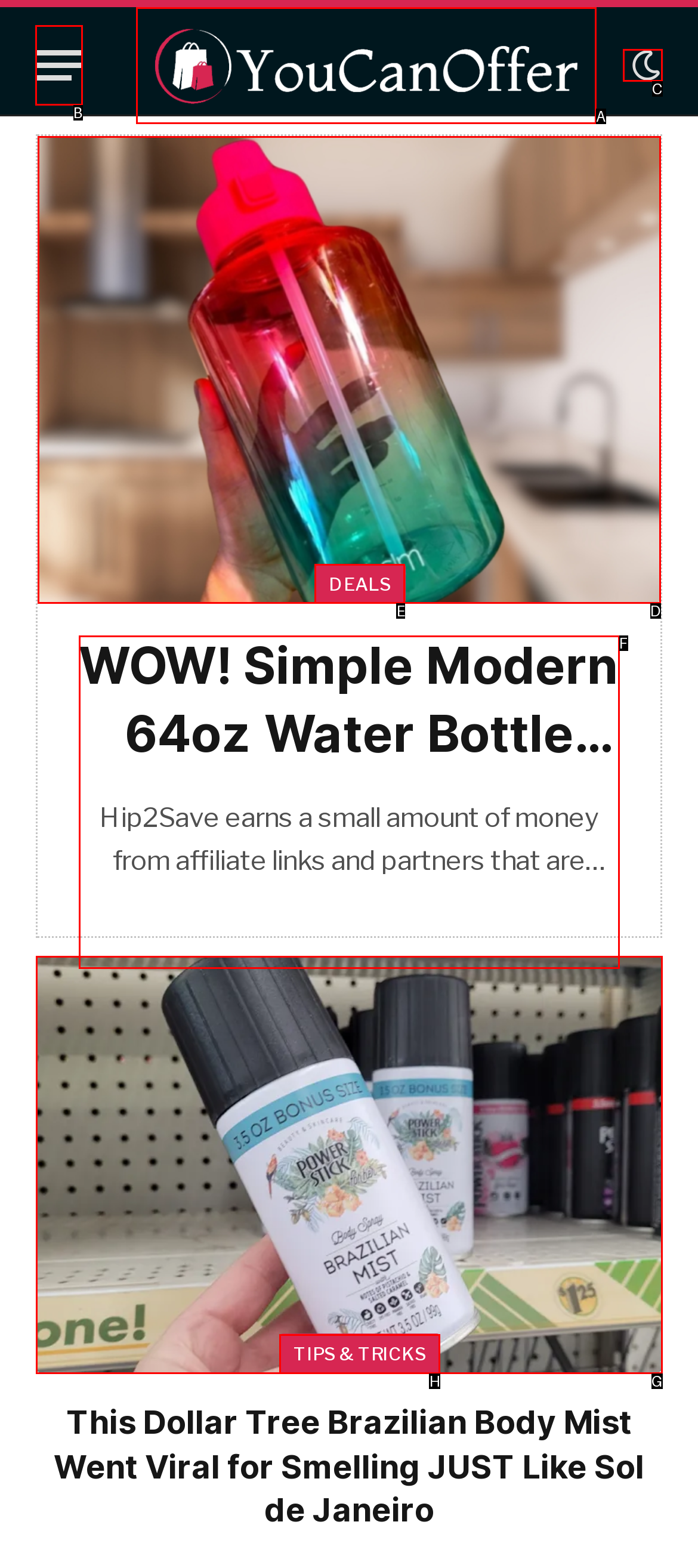Select the HTML element that needs to be clicked to perform the task: Click the menu button. Reply with the letter of the chosen option.

B